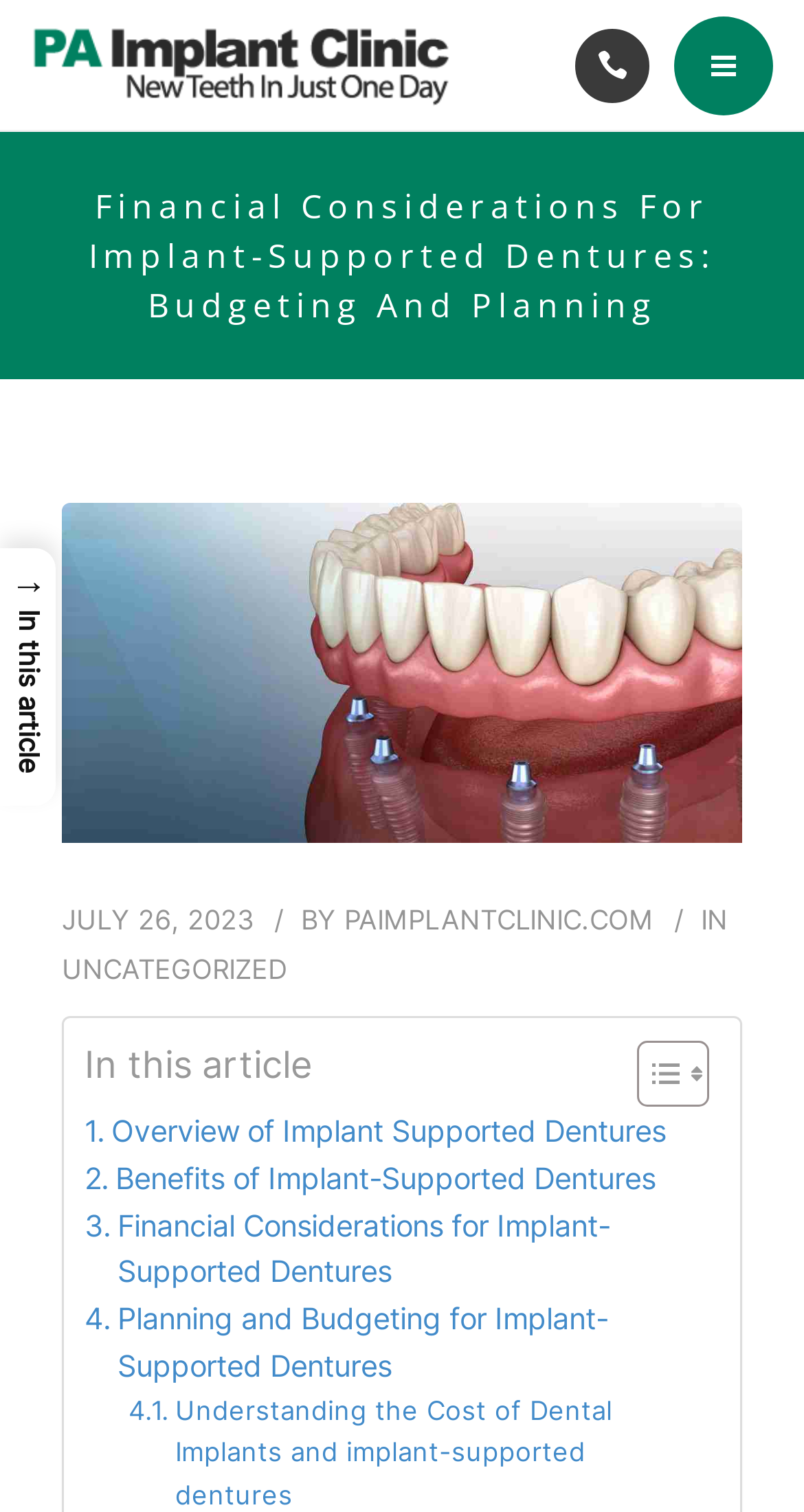Determine the bounding box coordinates of the clickable element necessary to fulfill the instruction: "Toggle Table of Content". Provide the coordinates as four float numbers within the 0 to 1 range, i.e., [left, top, right, bottom].

[0.754, 0.687, 0.869, 0.733]